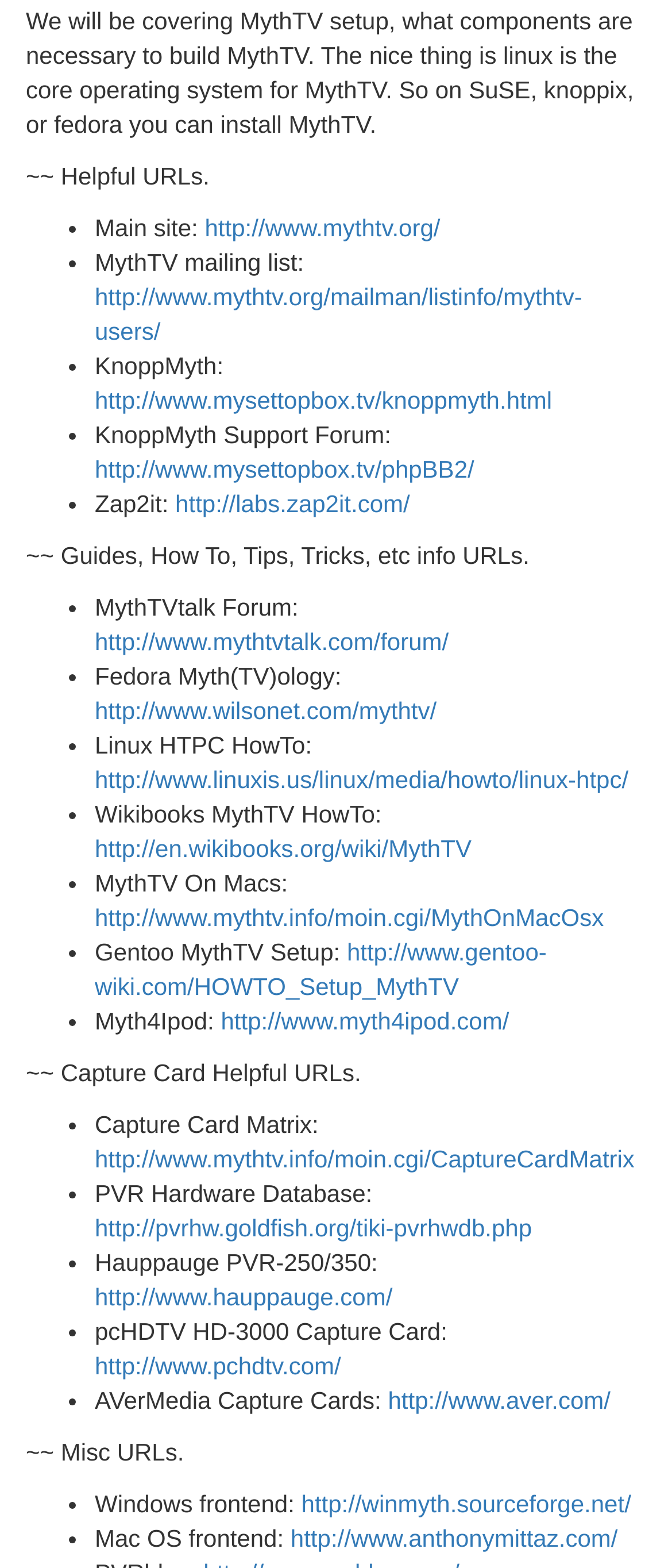Can you show the bounding box coordinates of the region to click on to complete the task described in the instruction: "Learn about Linux HTPC HowTo"?

[0.141, 0.488, 0.935, 0.506]